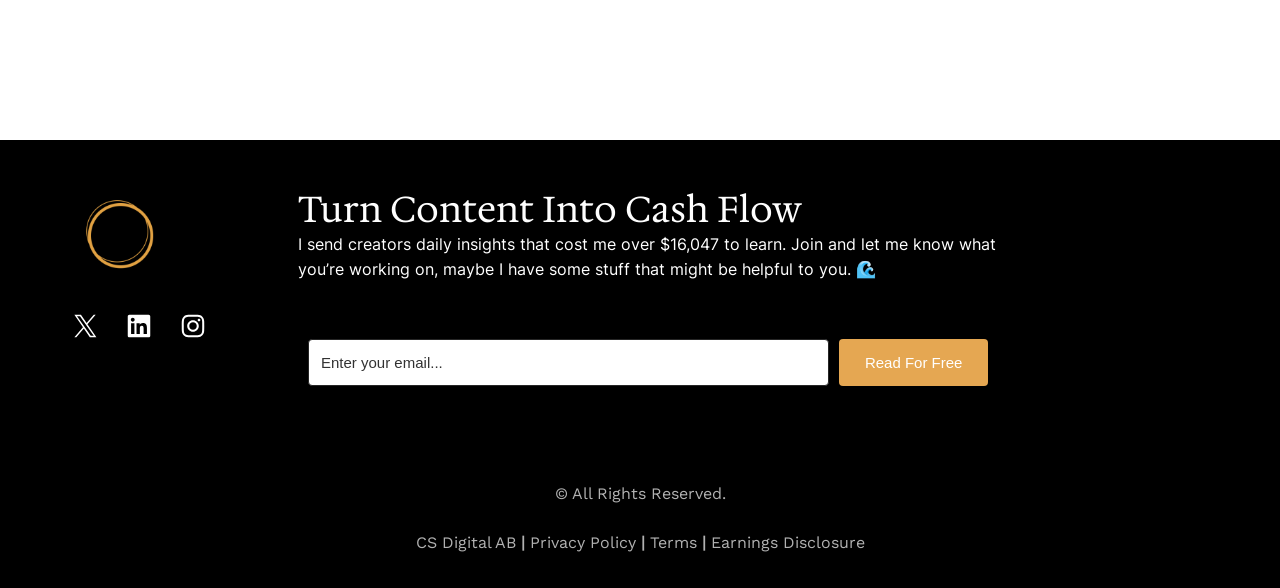Determine the bounding box coordinates of the UI element described below. Use the format (top-left x, top-left y, bottom-right x, bottom-right y) with floating point numbers between 0 and 1: Earnings Disclosure

[0.555, 0.907, 0.675, 0.939]